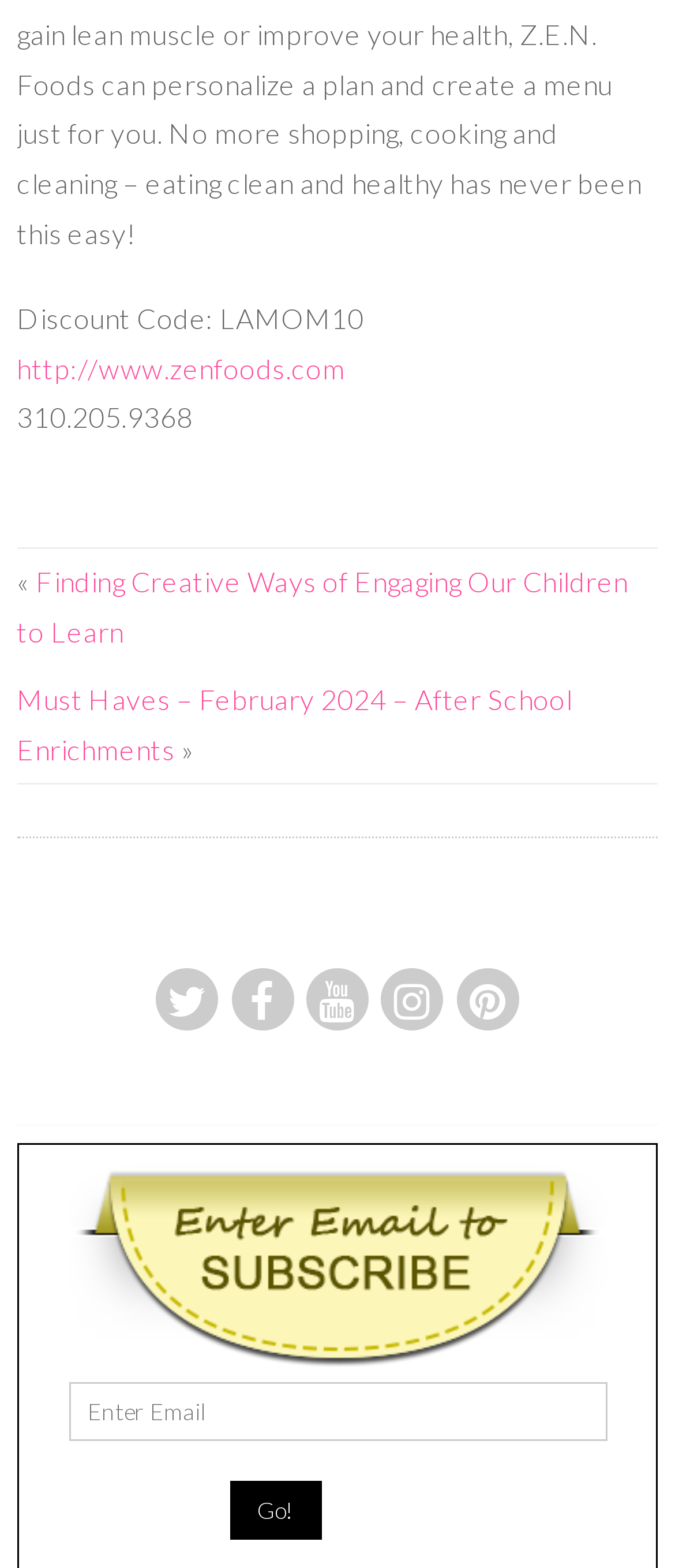Extract the bounding box for the UI element that matches this description: "name="giveaway" placeholder="Enter Email"".

[0.101, 0.881, 0.899, 0.919]